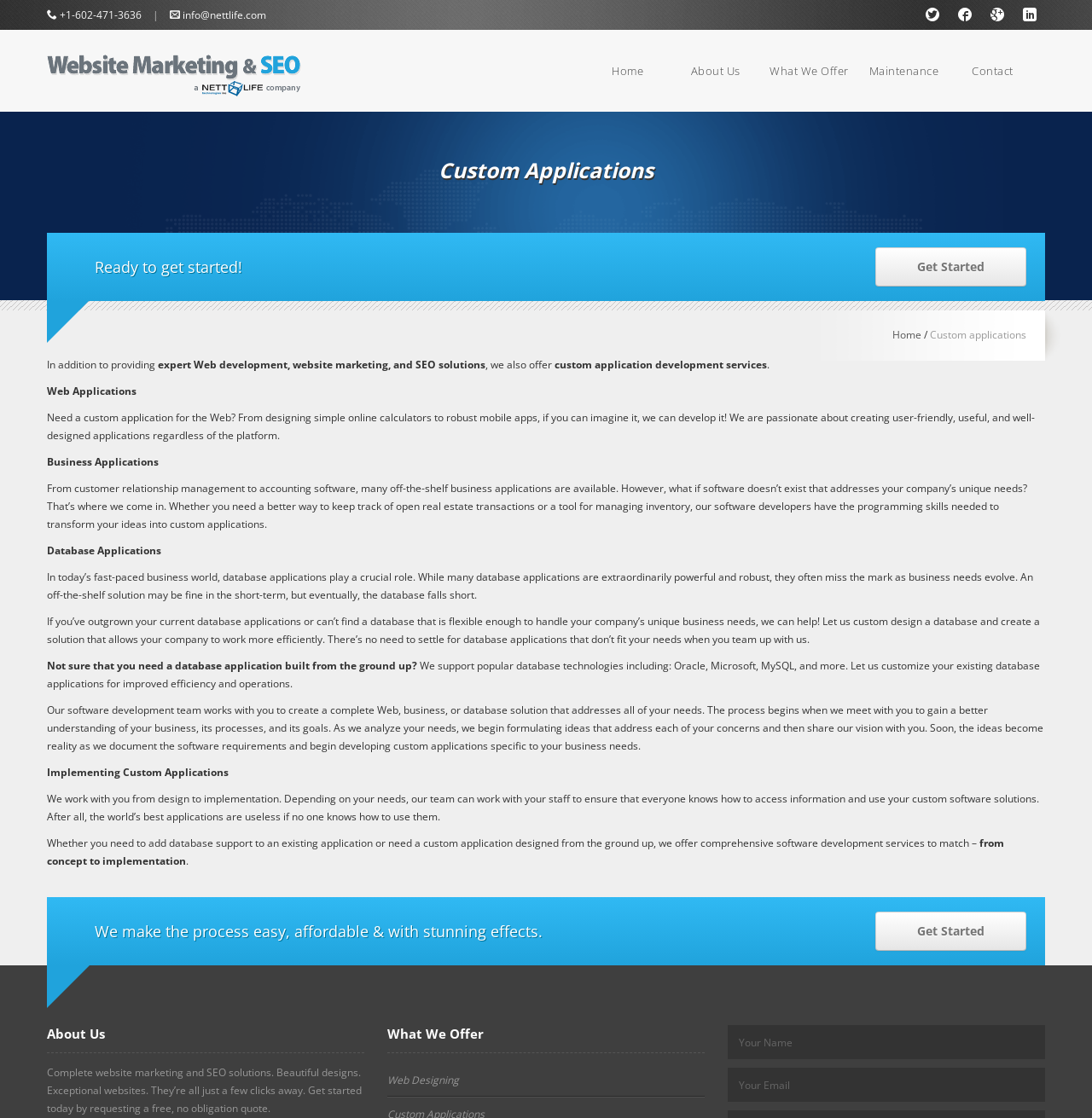From the webpage screenshot, predict the bounding box coordinates (top-left x, top-left y, bottom-right x, bottom-right y) for the UI element described here: Contact

[0.869, 0.027, 0.949, 0.1]